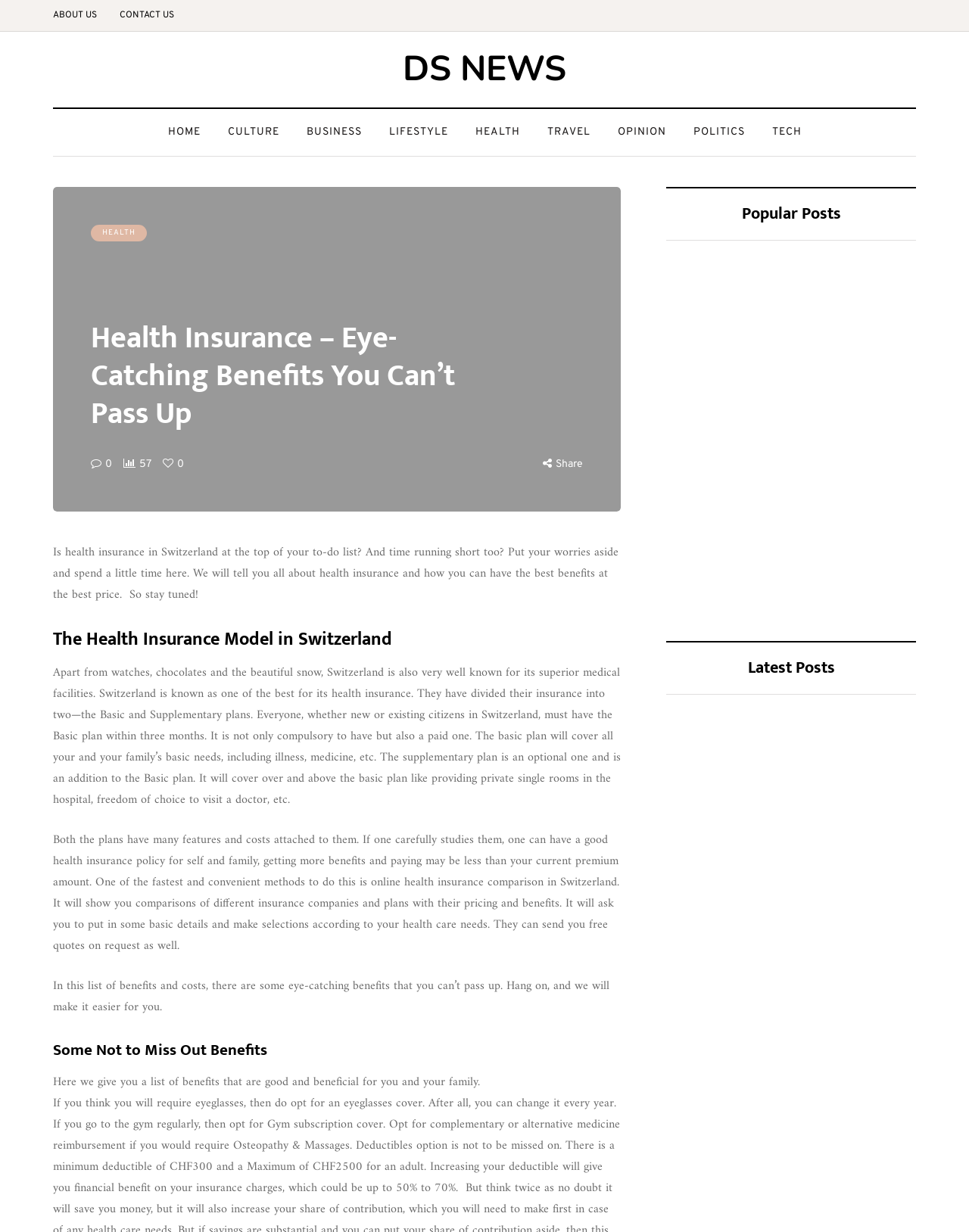Identify the bounding box for the UI element described as: "Travel". Ensure the coordinates are four float numbers between 0 and 1, formatted as [left, top, right, bottom].

[0.55, 0.101, 0.623, 0.114]